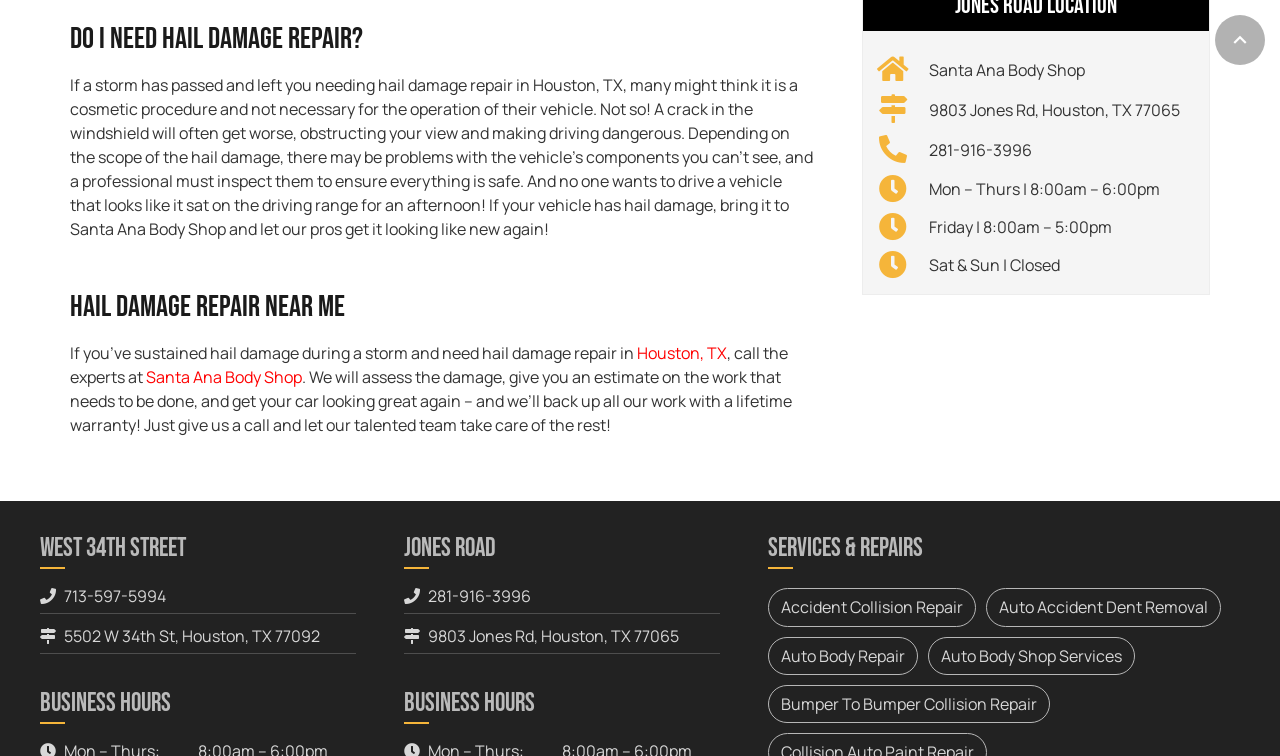Please identify the bounding box coordinates of the element I should click to complete this instruction: 'Call Santa Ana Body Shop at 281-916-3996'. The coordinates should be given as four float numbers between 0 and 1, like this: [left, top, right, bottom].

[0.686, 0.178, 0.726, 0.218]